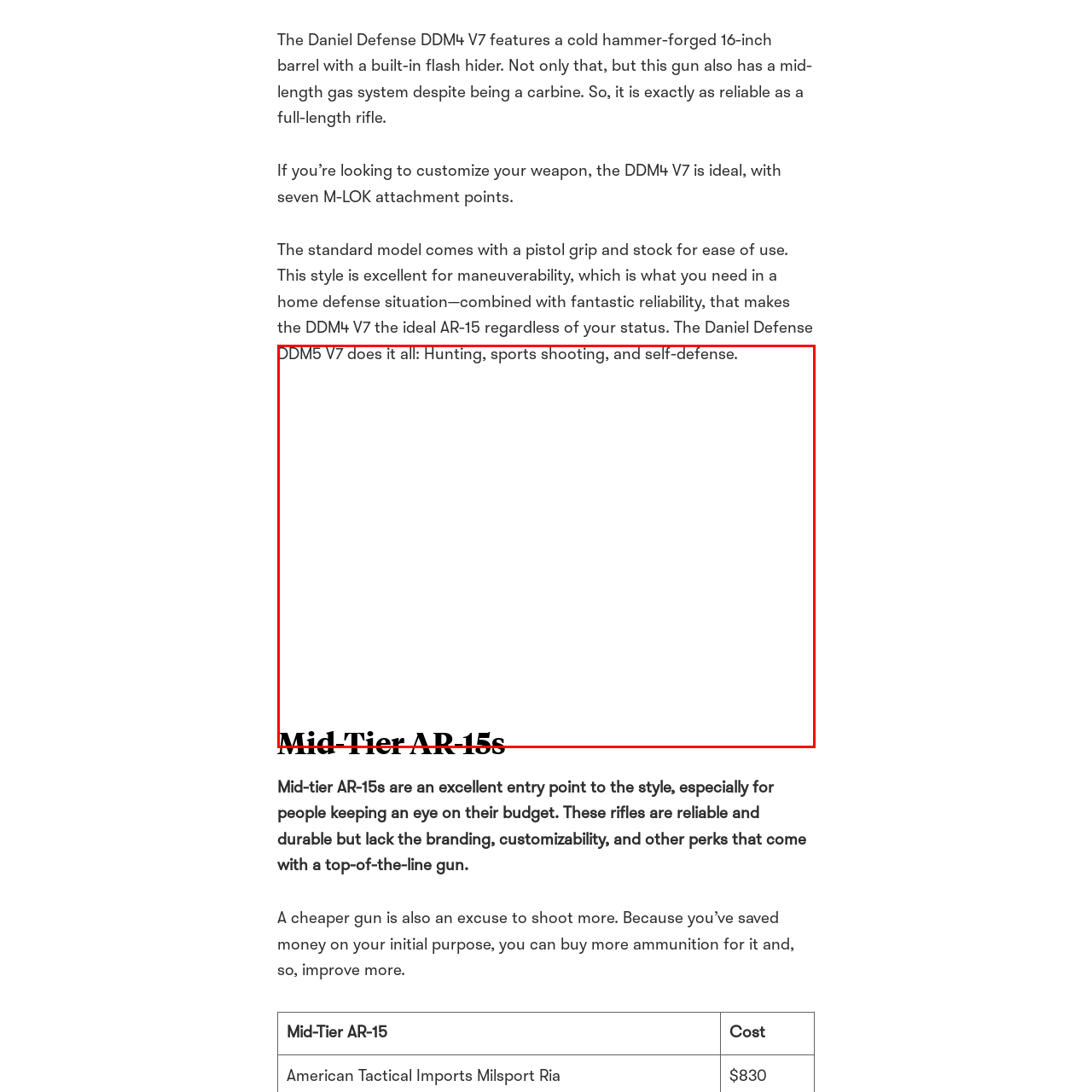How many M-LOK attachment points does the rifle have?
Take a look at the image highlighted by the red bounding box and provide a detailed answer to the question.

The caption states that the rifle has seven M-LOK attachment points, which provide users with options to customize their firearm according to their preferences.